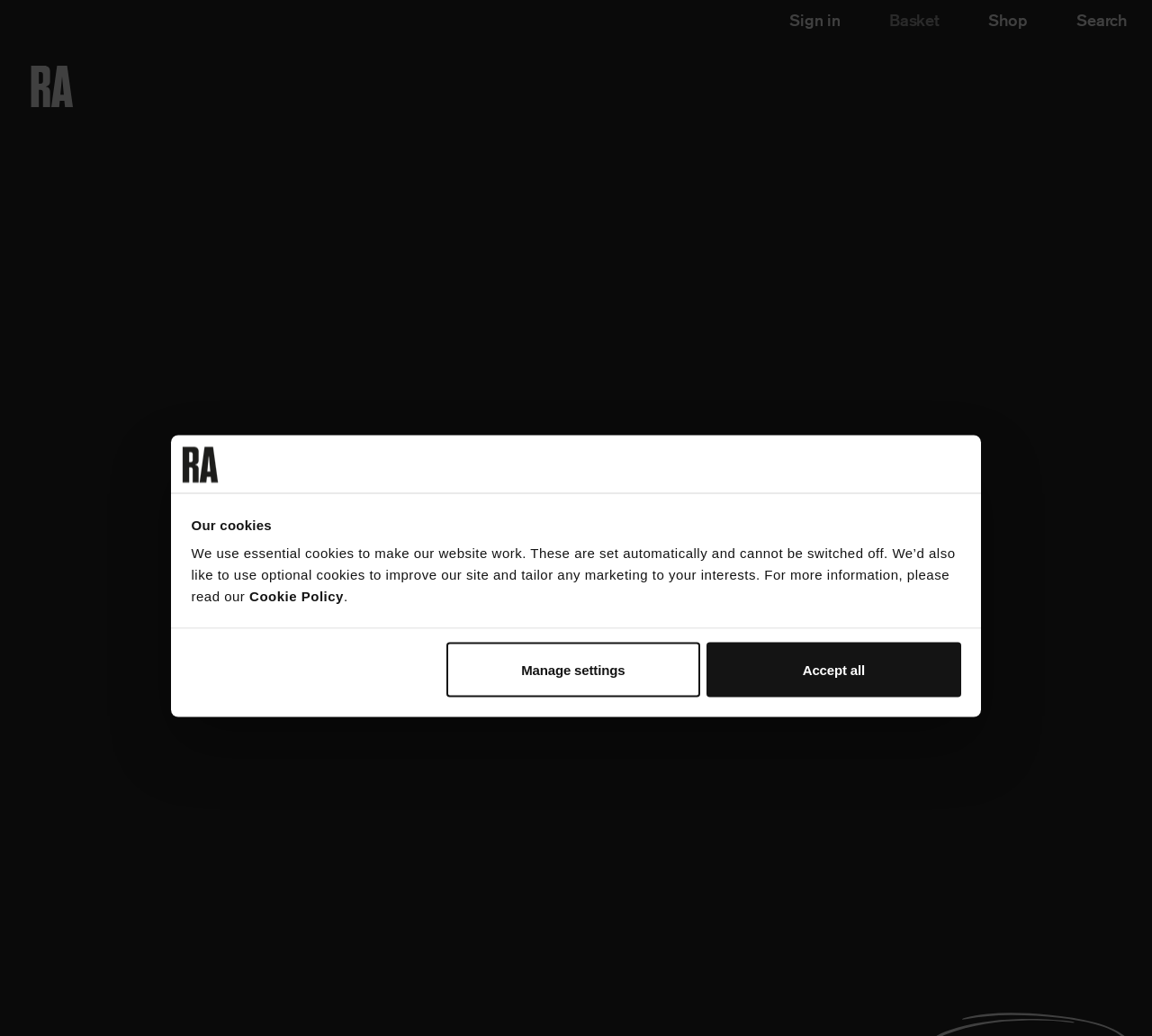Please identify the bounding box coordinates of the clickable area that will allow you to execute the instruction: "Click the 'Go to the exhibition' link".

[0.69, 0.931, 0.82, 0.956]